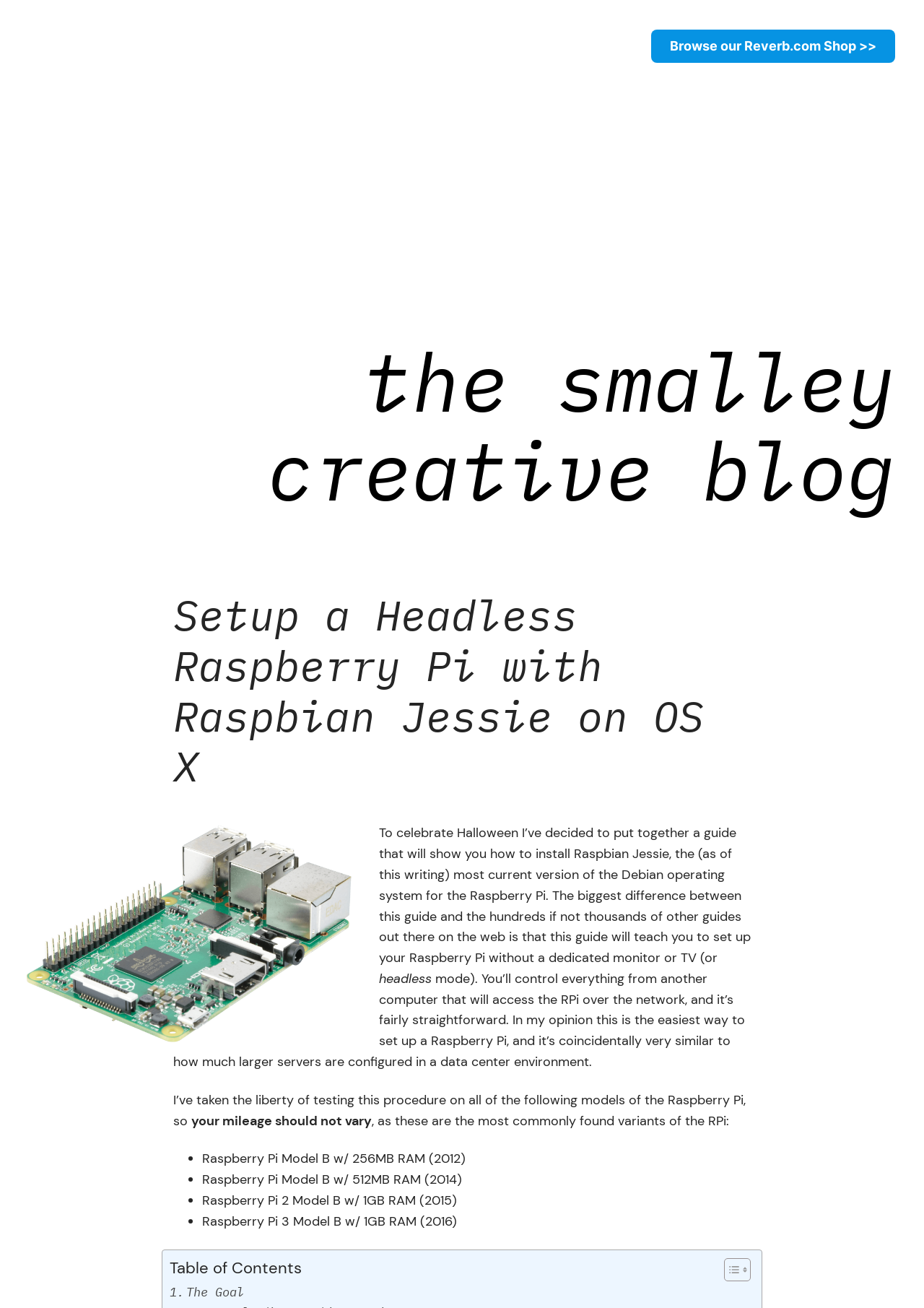Using the details from the image, please elaborate on the following question: What is the function of the 'Toggle Table of Content' link?

The 'Toggle Table of Content' link is located in the Table of Contents section, and its function is to toggle the display of the table of content, allowing users to easily navigate through the guide.